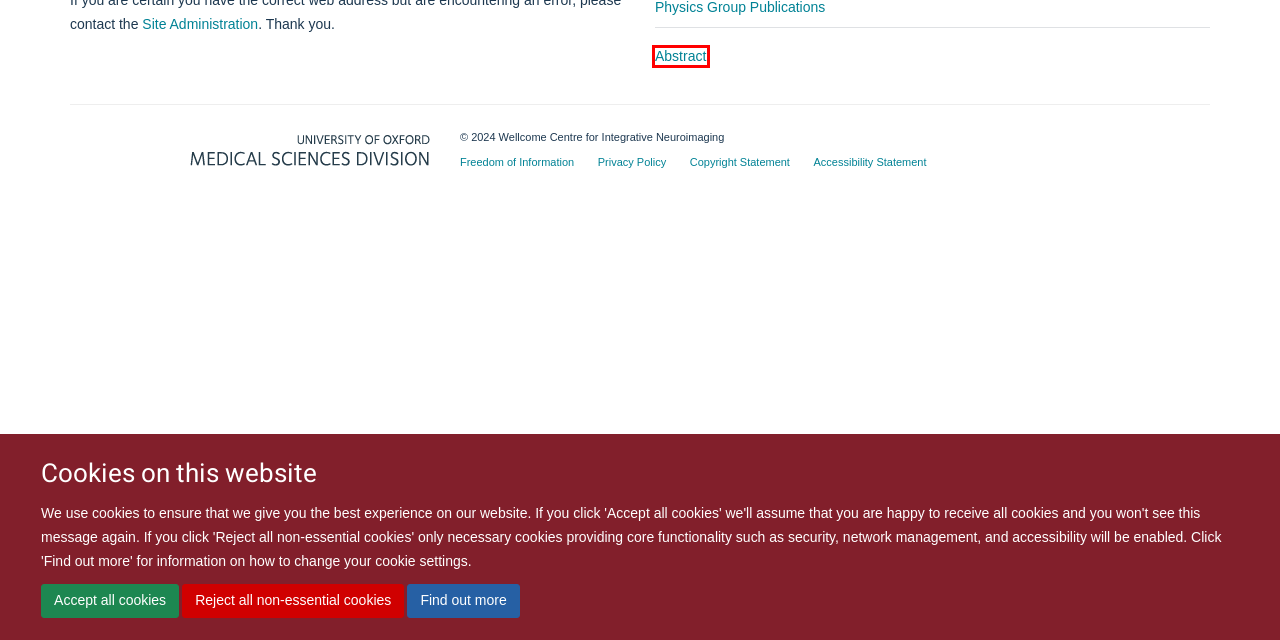You are given a screenshot of a webpage with a red rectangle bounding box around a UI element. Select the webpage description that best matches the new webpage after clicking the element in the bounding box. Here are the candidates:
A. Medical Sciences Division — University of Oxford, Medical Sciences Division
B. Wellcome Centre for Integrative Neuroimaging
C. Analysis Group Publications — Wellcome Centre for Integrative Neuroimaging
D. Submit a freedom of information request (FOI) | Compliance
E. Contact us — Wellcome Centre for Integrative Neuroimaging
F. SSO Login Service - Loading Session Information
G. Ownership, Liability and Use | University of Oxford
H. Abstract — Wellcome Centre for Integrative Neuroimaging

H